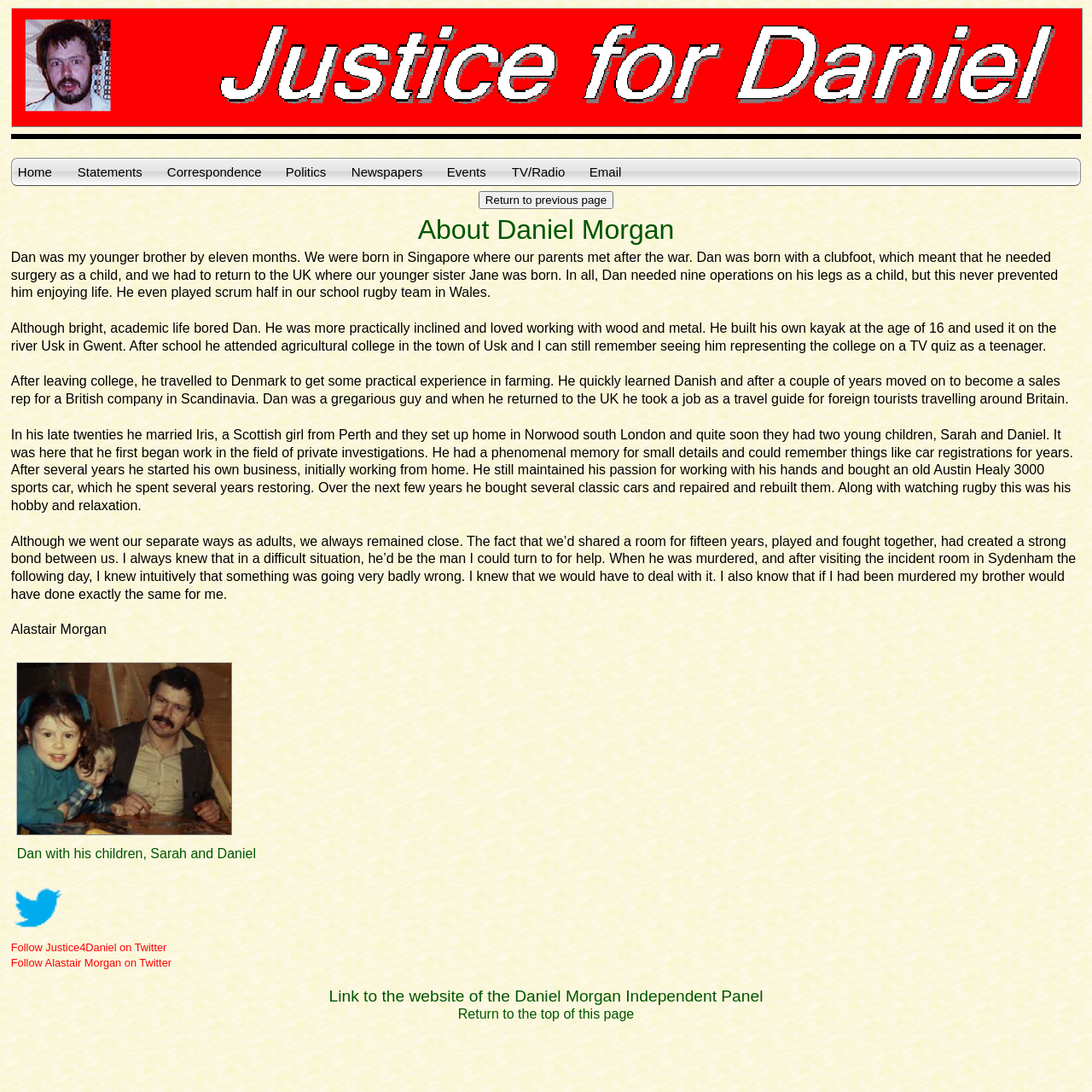Who is the author of the text on this webpage?
Give a single word or phrase answer based on the content of the image.

Alastair Morgan